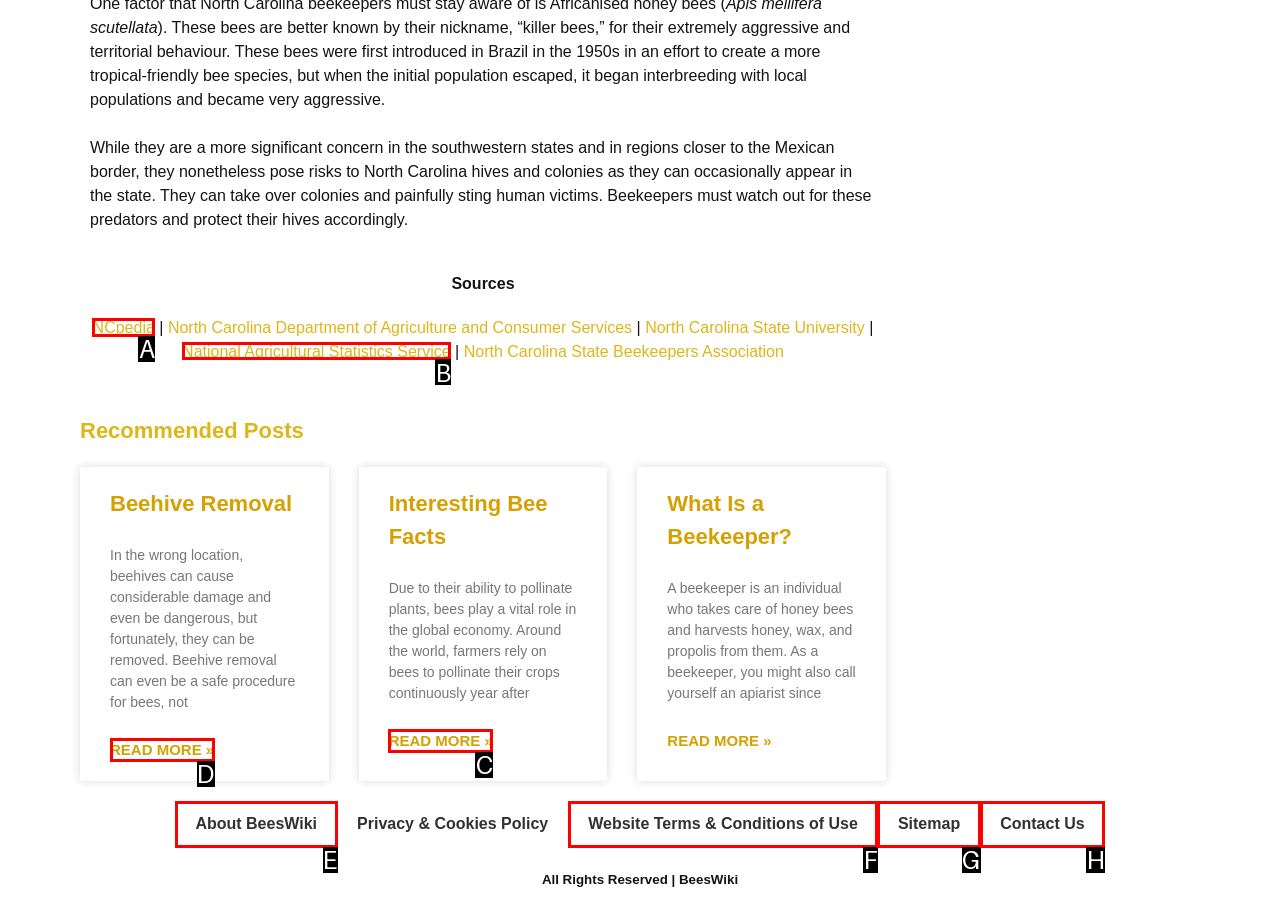Select the UI element that should be clicked to execute the following task: Visit NCpedia
Provide the letter of the correct choice from the given options.

A